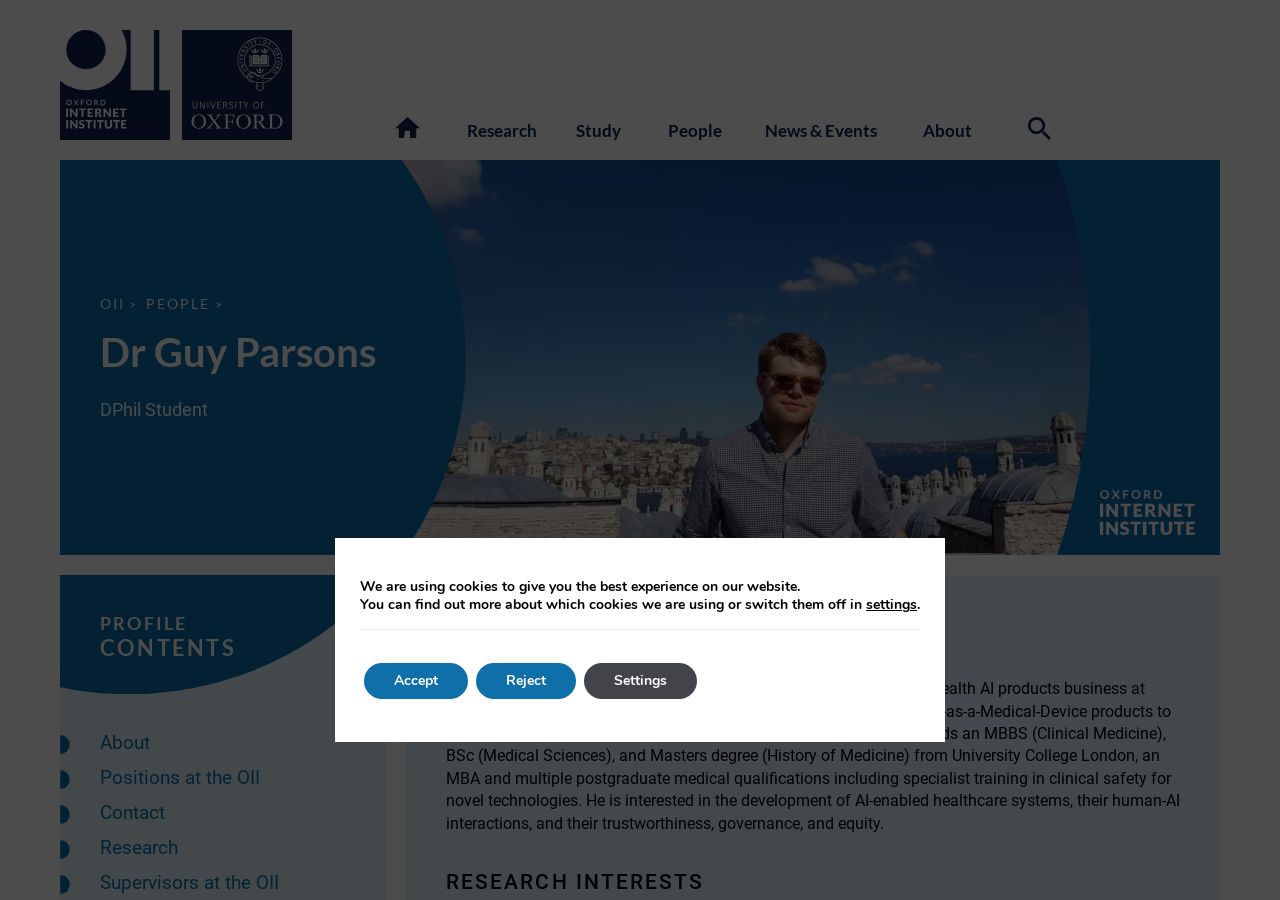Locate the bounding box coordinates of the area where you should click to accomplish the instruction: "learn more about research".

[0.365, 0.133, 0.42, 0.157]